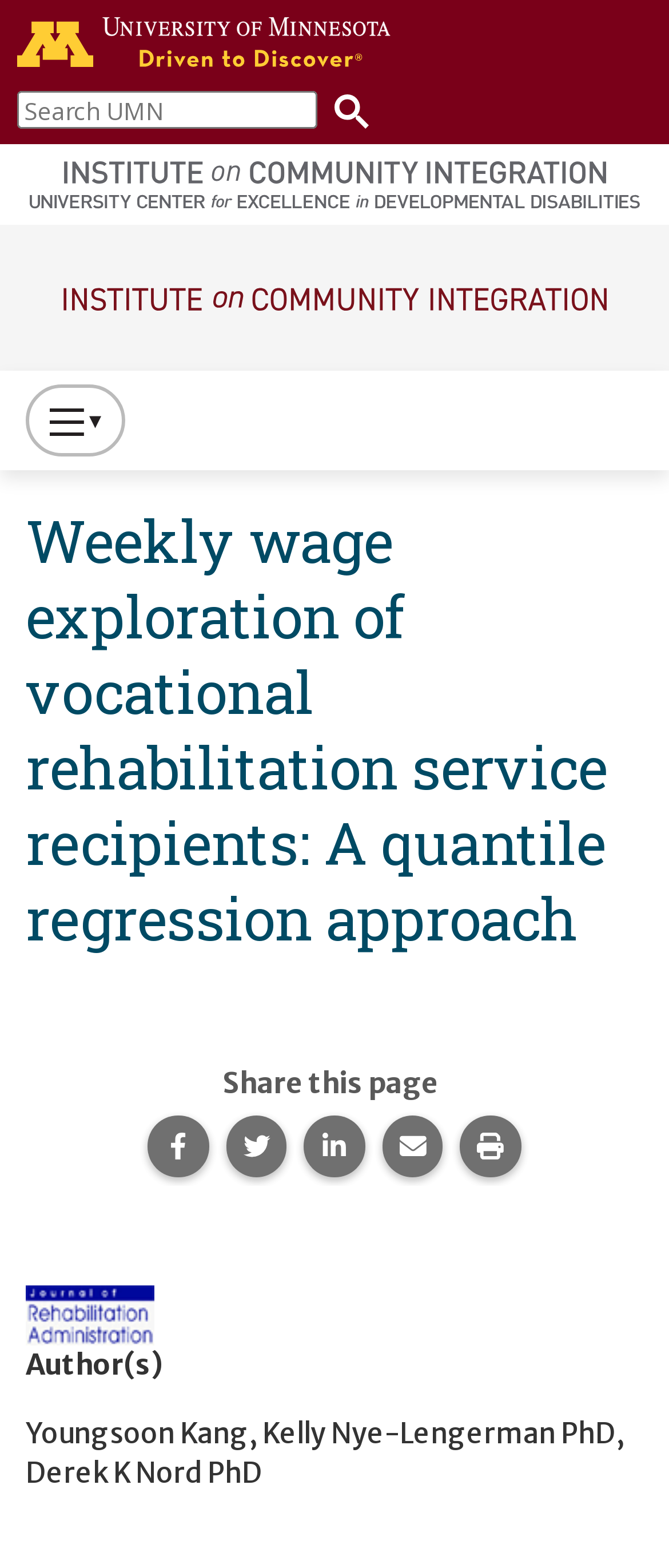Identify the bounding box coordinates of the area that should be clicked in order to complete the given instruction: "Search UMN". The bounding box coordinates should be four float numbers between 0 and 1, i.e., [left, top, right, bottom].

[0.026, 0.058, 0.474, 0.082]